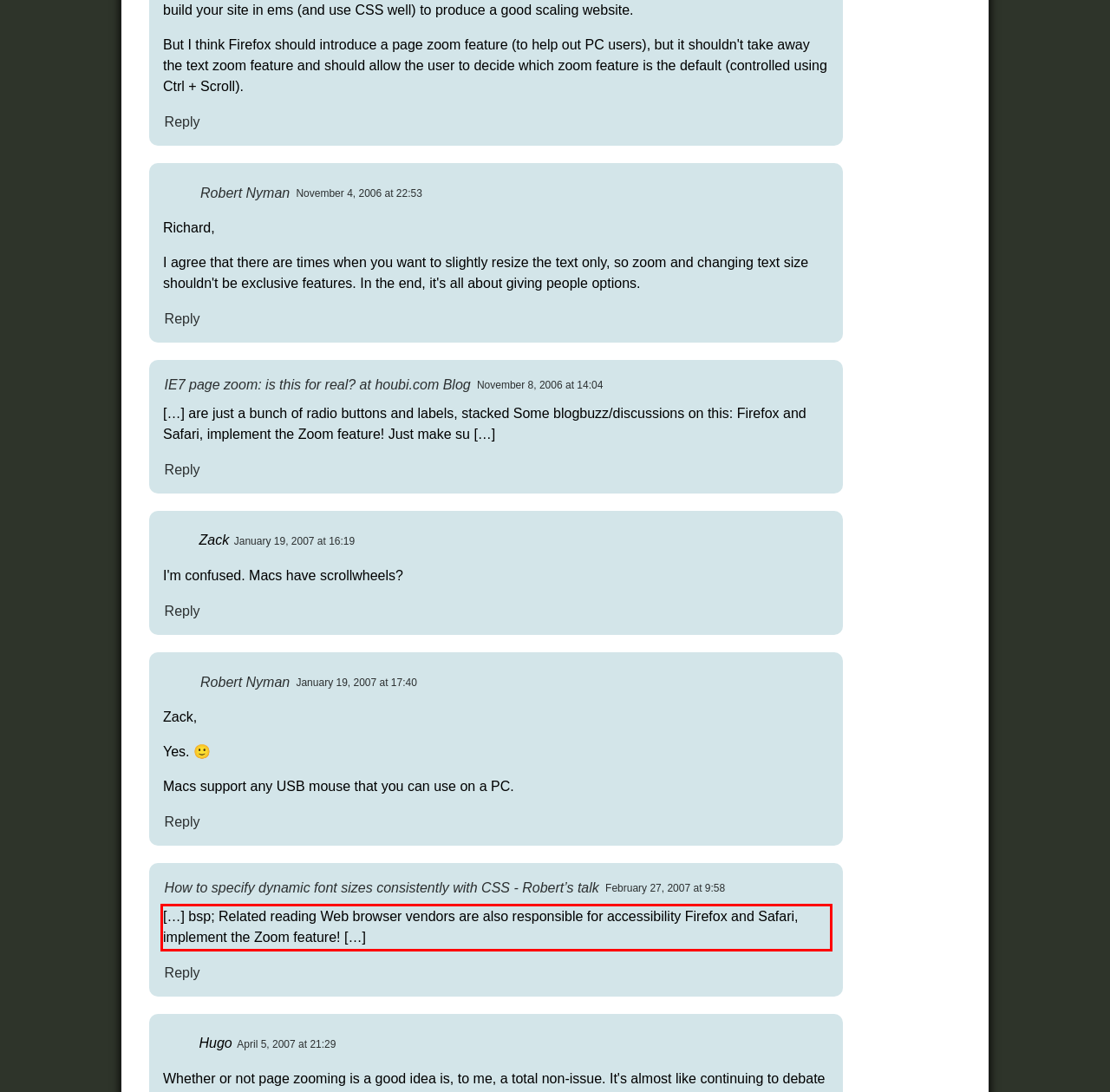Inspect the webpage screenshot that has a red bounding box and use OCR technology to read and display the text inside the red bounding box.

[…] bsp; Related reading Web browser vendors are also responsible for accessibility Firefox and Safari, implement the Zoom feature! […]